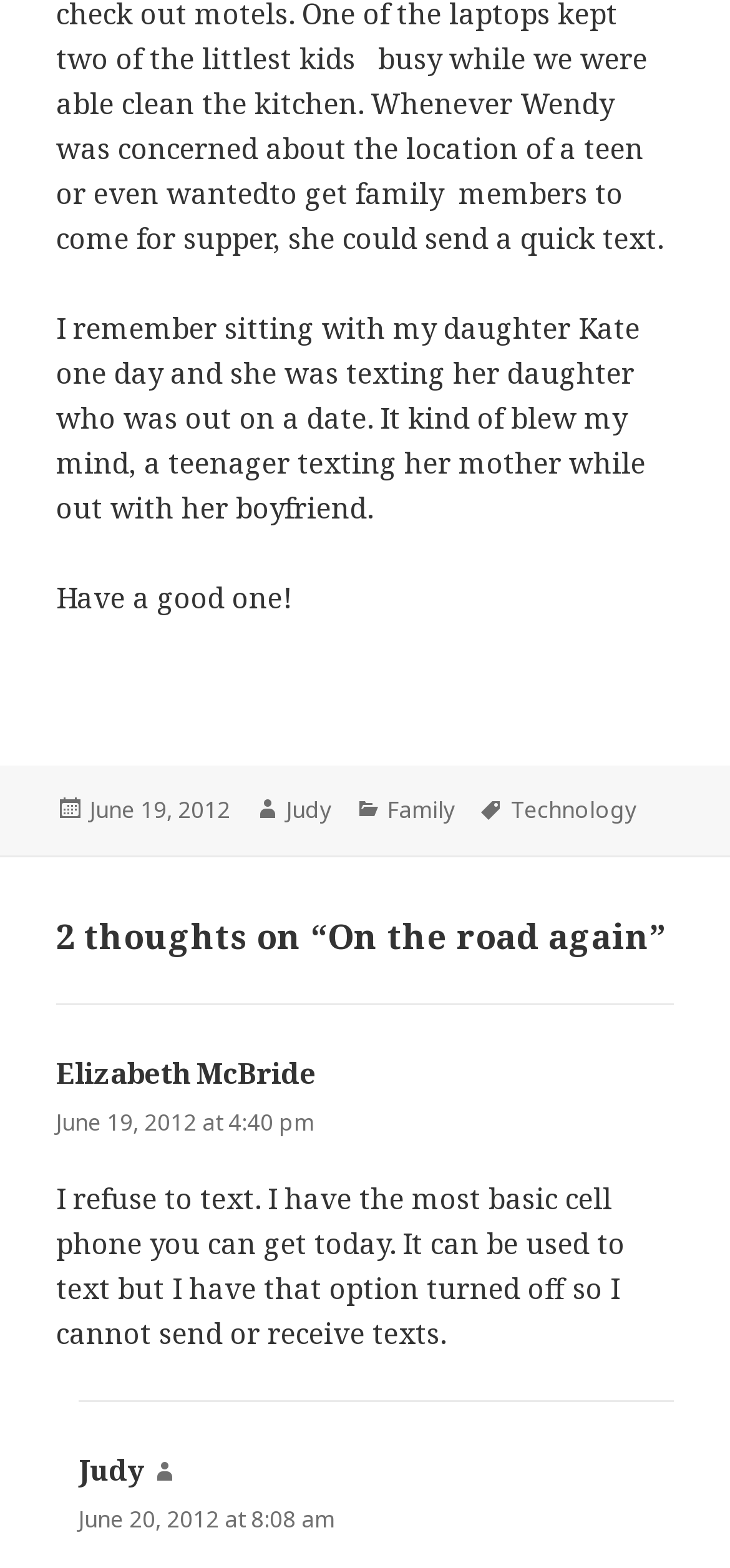Please predict the bounding box coordinates (top-left x, top-left y, bottom-right x, bottom-right y) for the UI element in the screenshot that fits the description: June 19, 2012April 7, 2013

[0.123, 0.506, 0.315, 0.528]